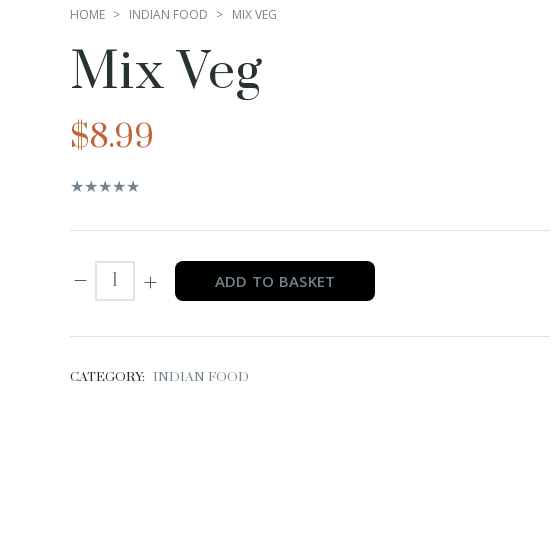How many stars does the Mix Veg have?
Look at the image and respond with a one-word or short phrase answer.

5